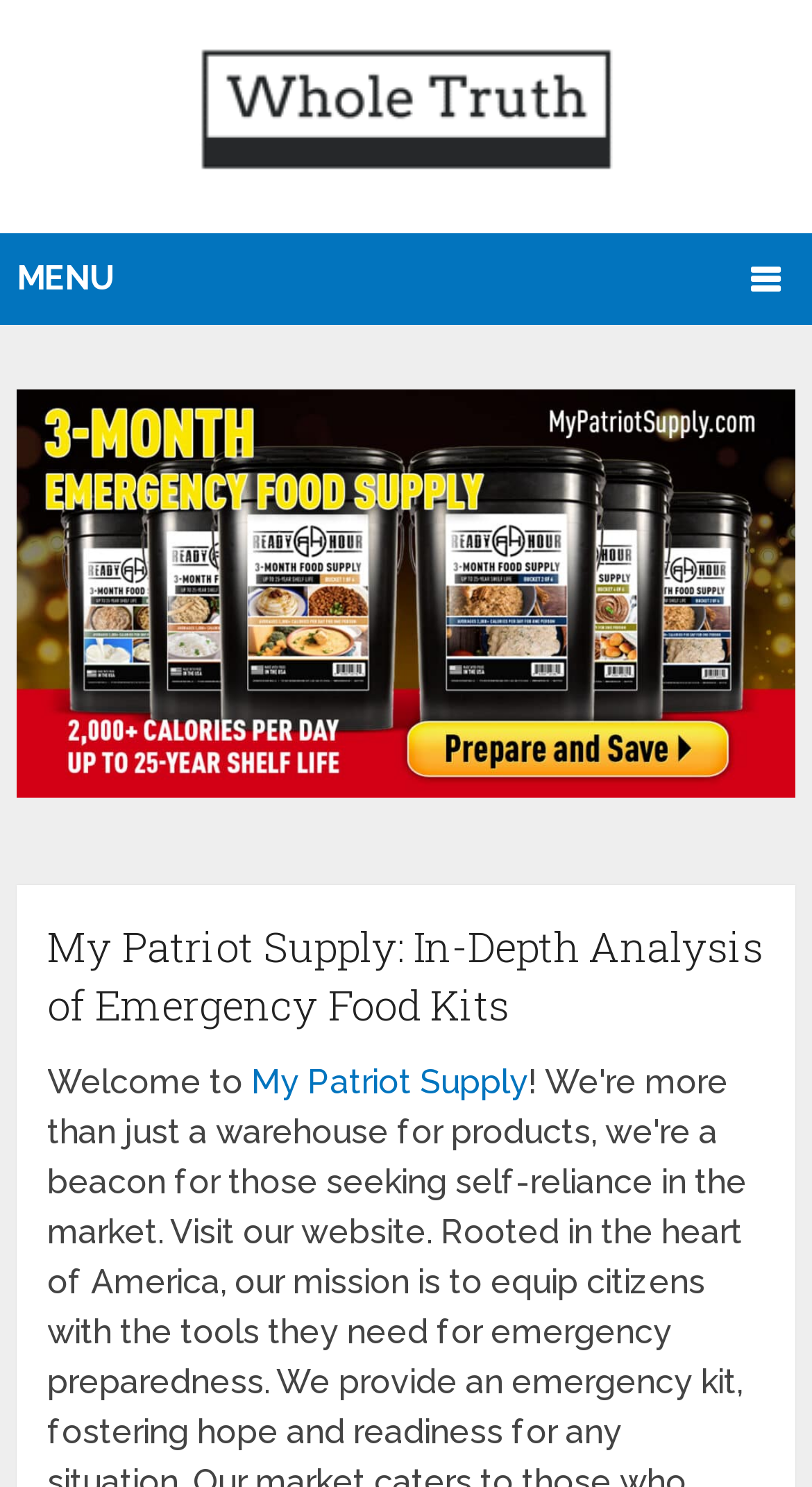What is the name of the website?
Using the image as a reference, give an elaborate response to the question.

I determined the name of the website by looking at the link with the text 'My Patriot Supply' located at the top of the webpage, which is likely to be the website's logo or title.